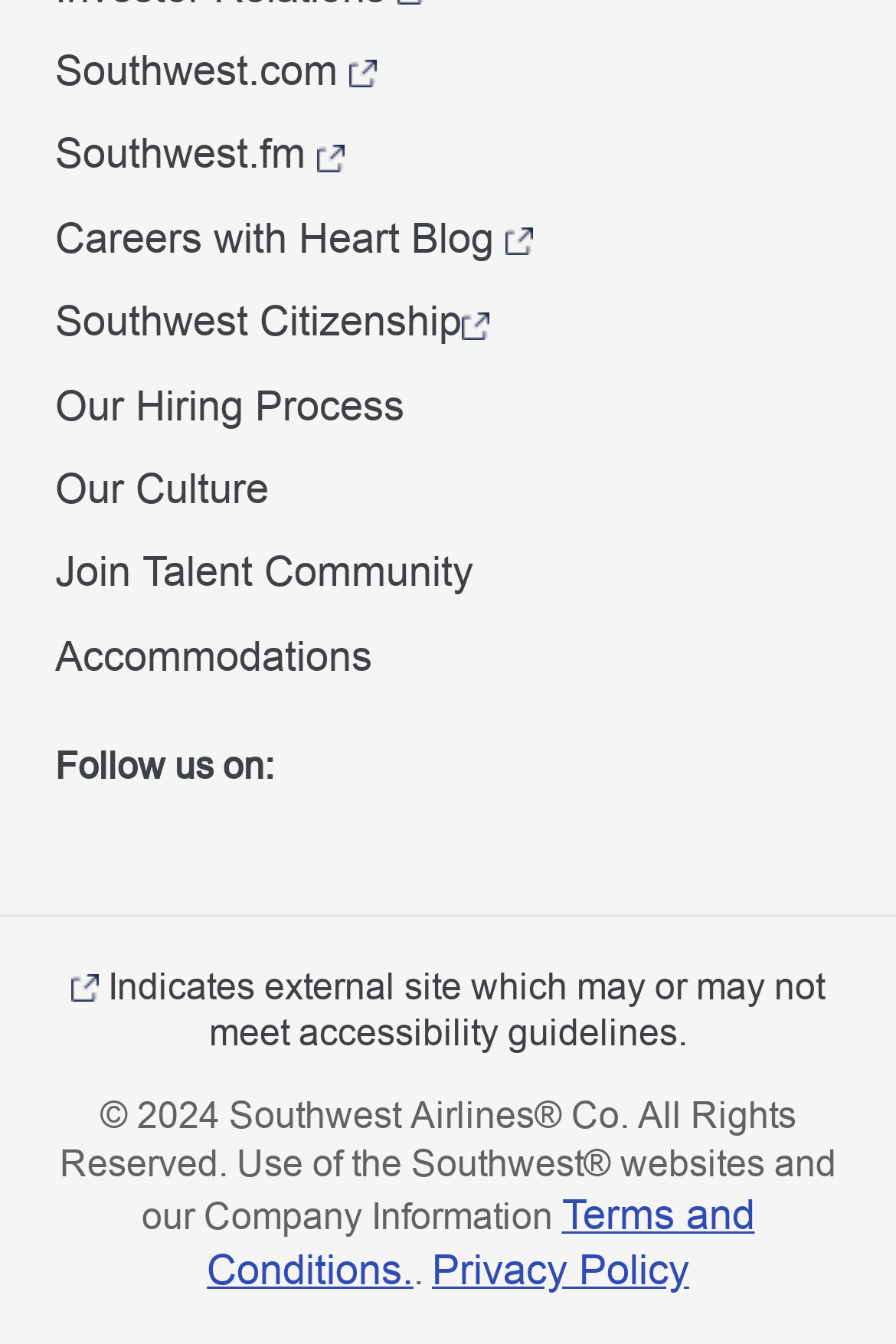What is the purpose of the 'Join Talent Community' section?
Give a thorough and detailed response to the question.

The 'Join Talent Community' section is likely a call-to-action for users to join a community related to careers or job opportunities at Southwest Airlines. This section is part of the webpage's career-related content.